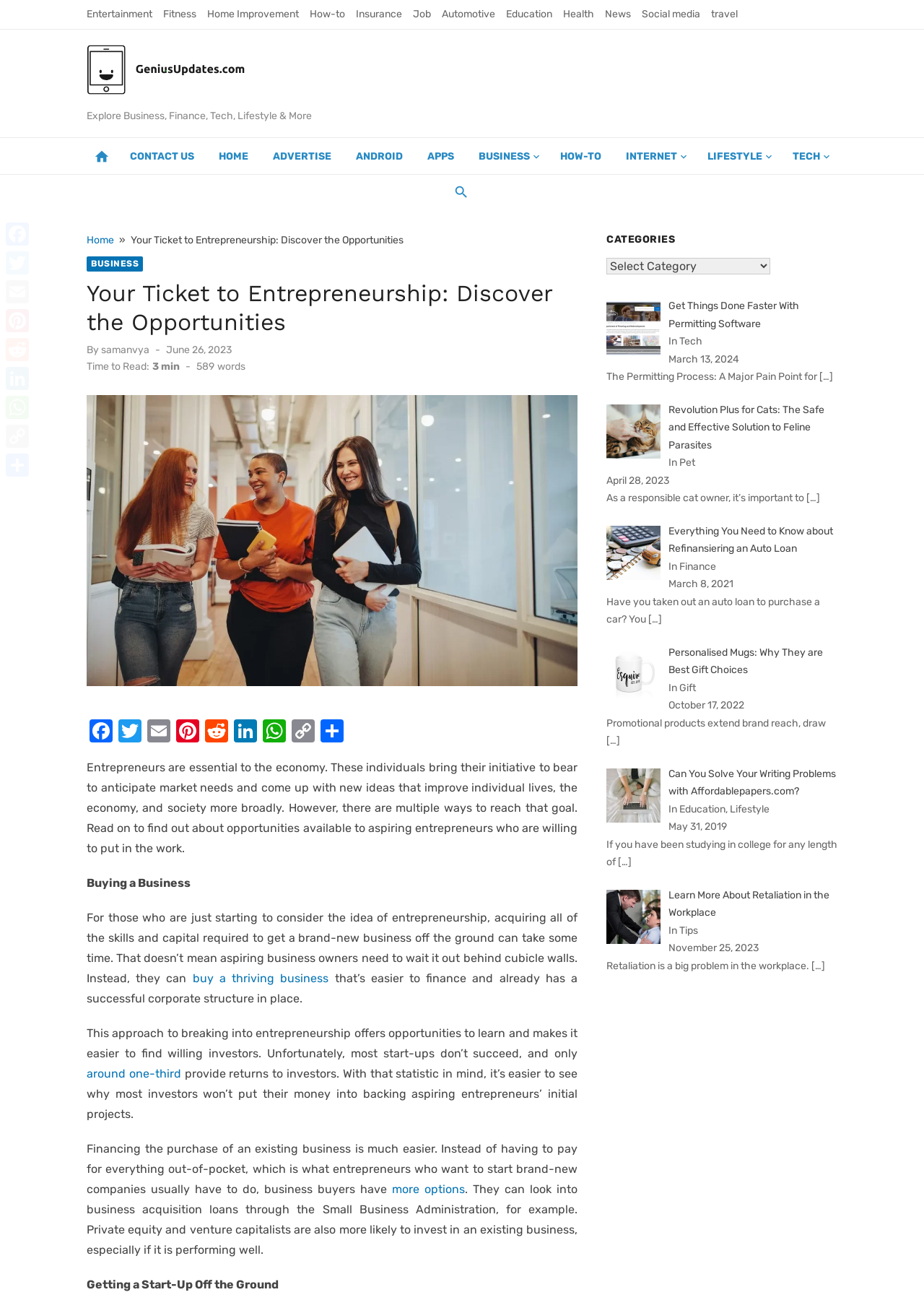Please identify the bounding box coordinates of the area that needs to be clicked to fulfill the following instruction: "Click on the 'BUSINESS' link."

[0.094, 0.195, 0.155, 0.207]